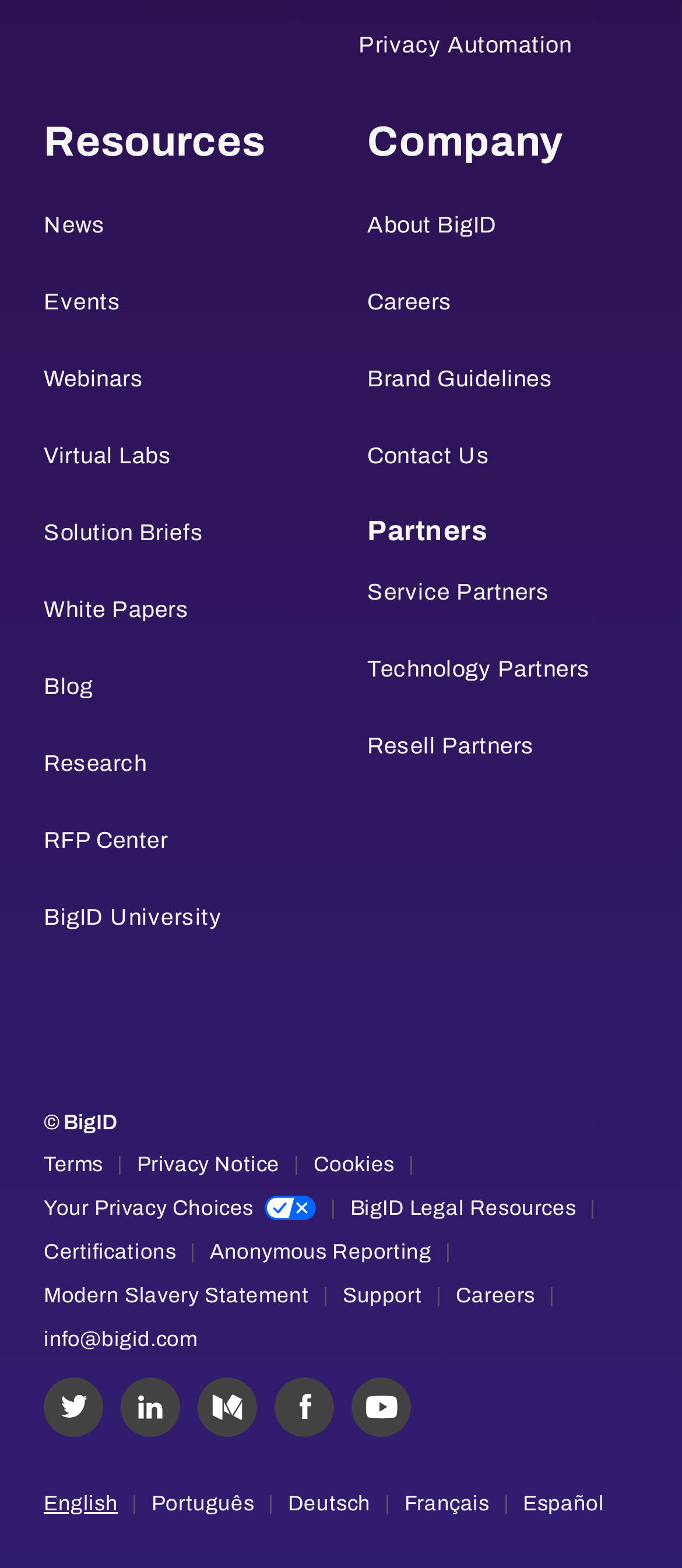How many types of partners are listed?
Answer the question with a single word or phrase, referring to the image.

3